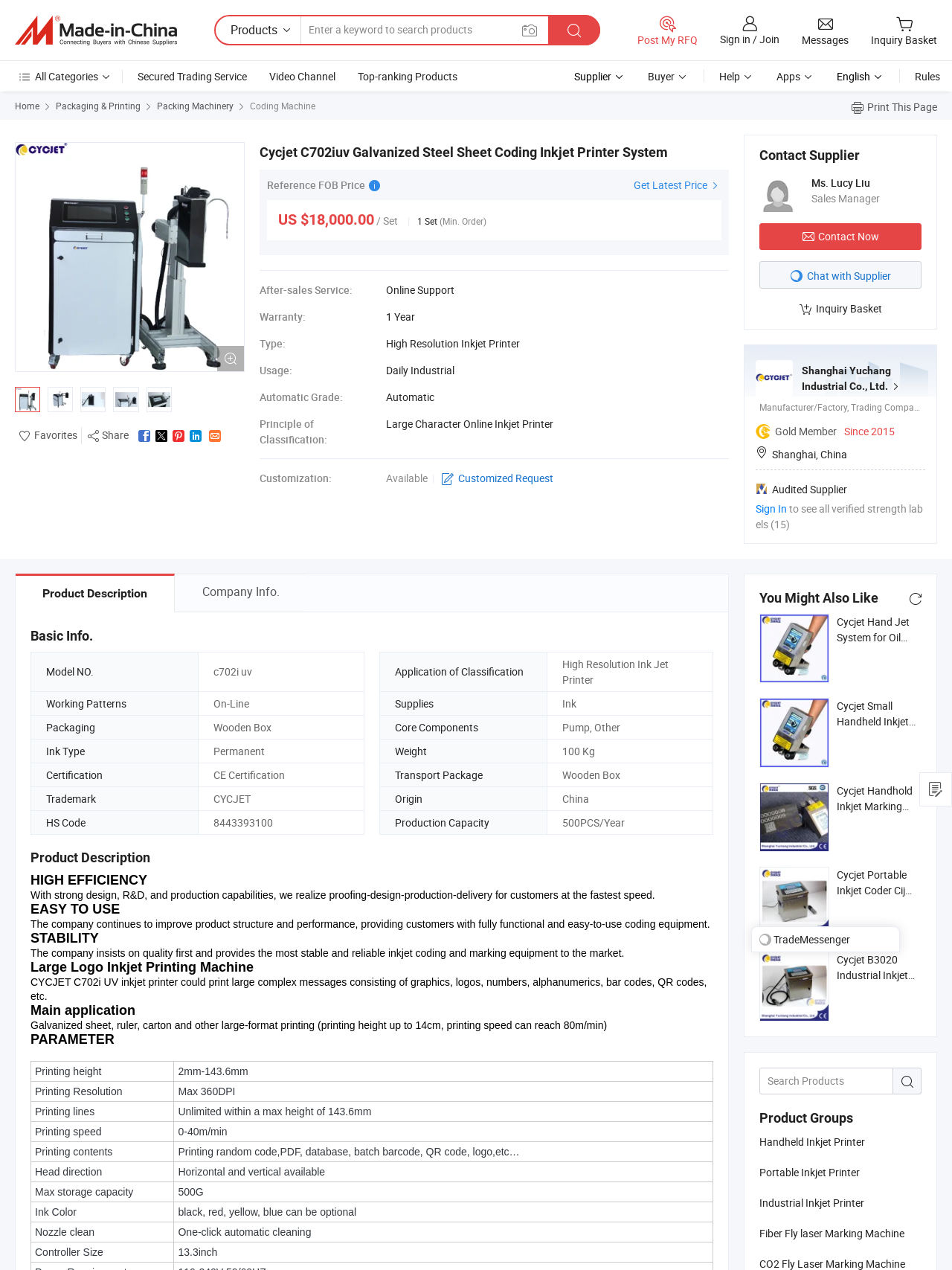Please provide the main heading of the webpage content.

Cycjet C702iuv Galvanized Steel Sheet Coding Inkjet Printer System